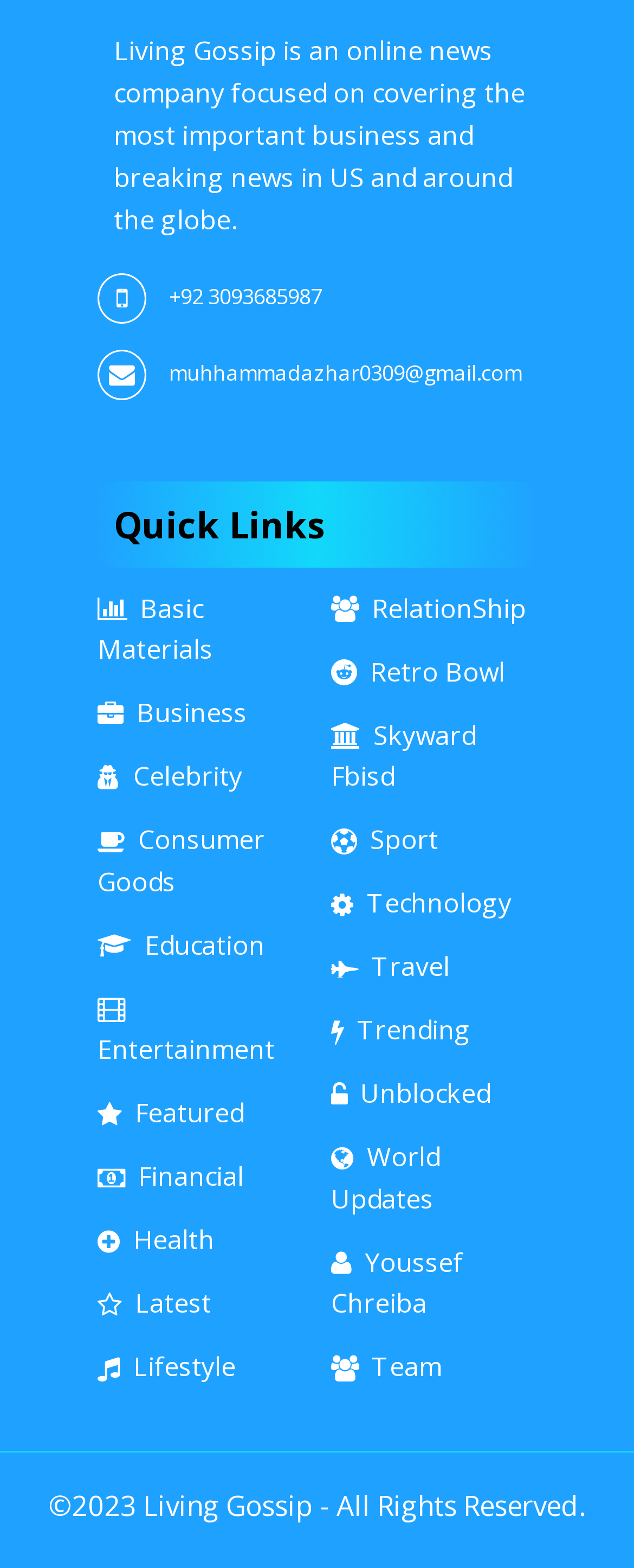What is the contact email of Living Gossip?
Based on the screenshot, provide your answer in one word or phrase.

muhhammadazhar0309@gmail.com